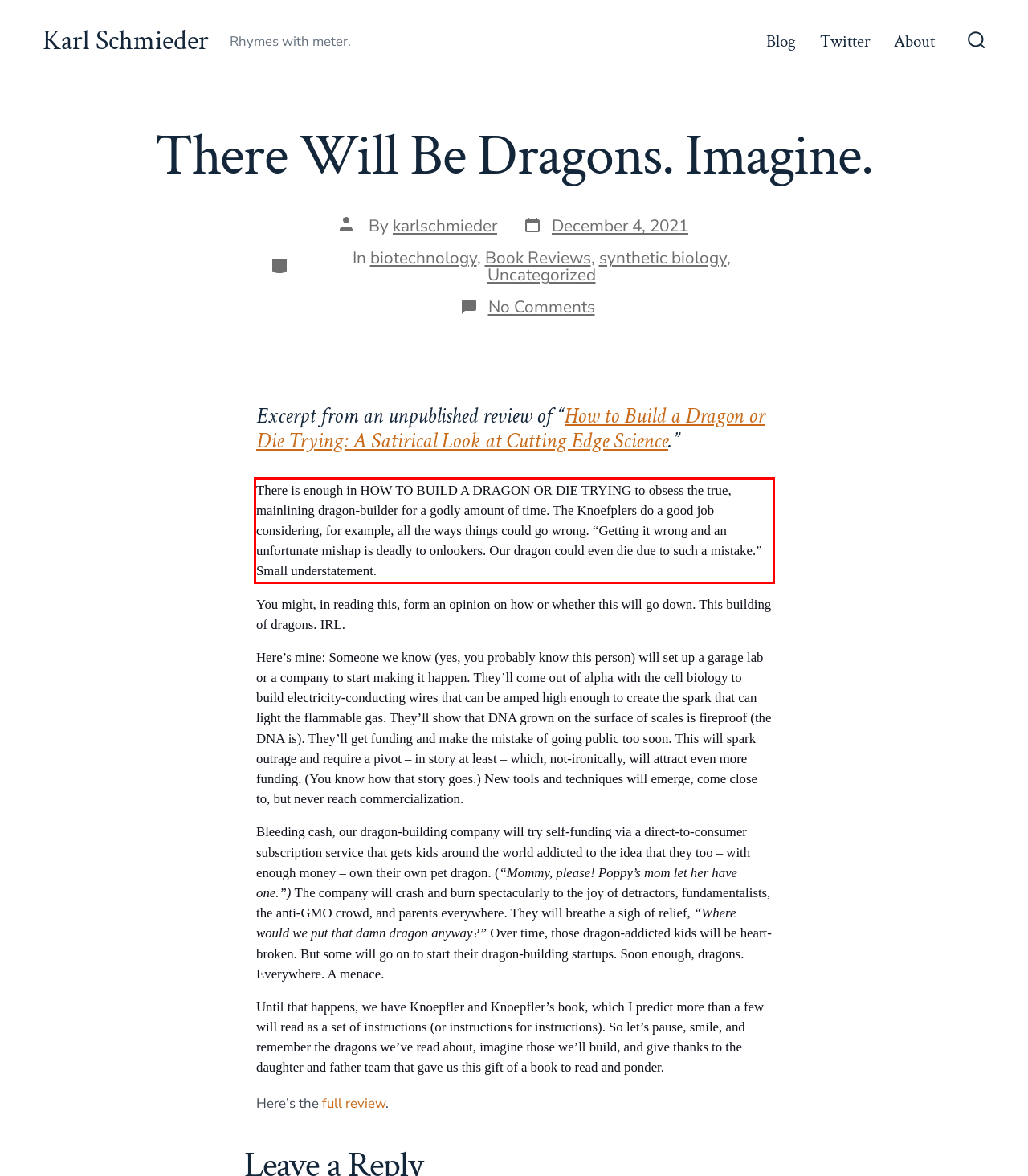Please identify and extract the text from the UI element that is surrounded by a red bounding box in the provided webpage screenshot.

There is enough in HOW TO BUILD A DRAGON OR DIE TRYING to obsess the true, mainlining dragon-builder for a godly amount of time. The Knoefplers do a good job considering, for example, all the ways things could go wrong. “Getting it wrong and an unfortunate mishap is deadly to onlookers. Our dragon could even die due to such a mistake.” Small understatement.